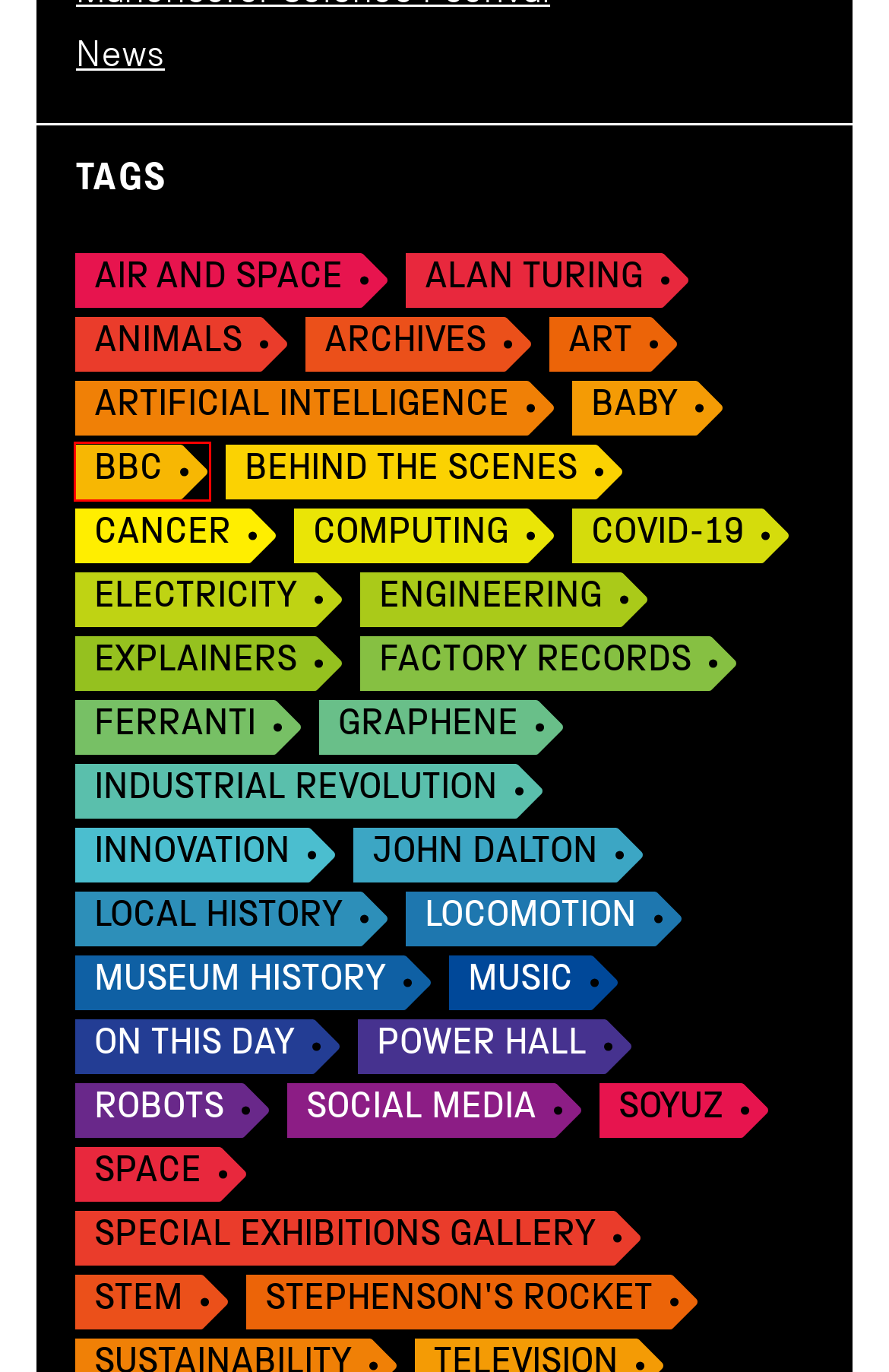You have a screenshot of a webpage with a red bounding box around an element. Identify the webpage description that best fits the new page that appears after clicking the selected element in the red bounding box. Here are the candidates:
A. STEM blog archives | Science and Industry Museum
B. Engineering blog archives | Science and Industry Museum
C. News blog archive | Science and Industry Museum
D. On This Day blog archives | Science and Industry Museum
E. Explainers blog archives | Science and Industry Museum
F. Space blog archives | Science and Industry Museum
G. BBC blog archives | Science and Industry Museum
H. Animals blog archives | Science and Industry Museum

G